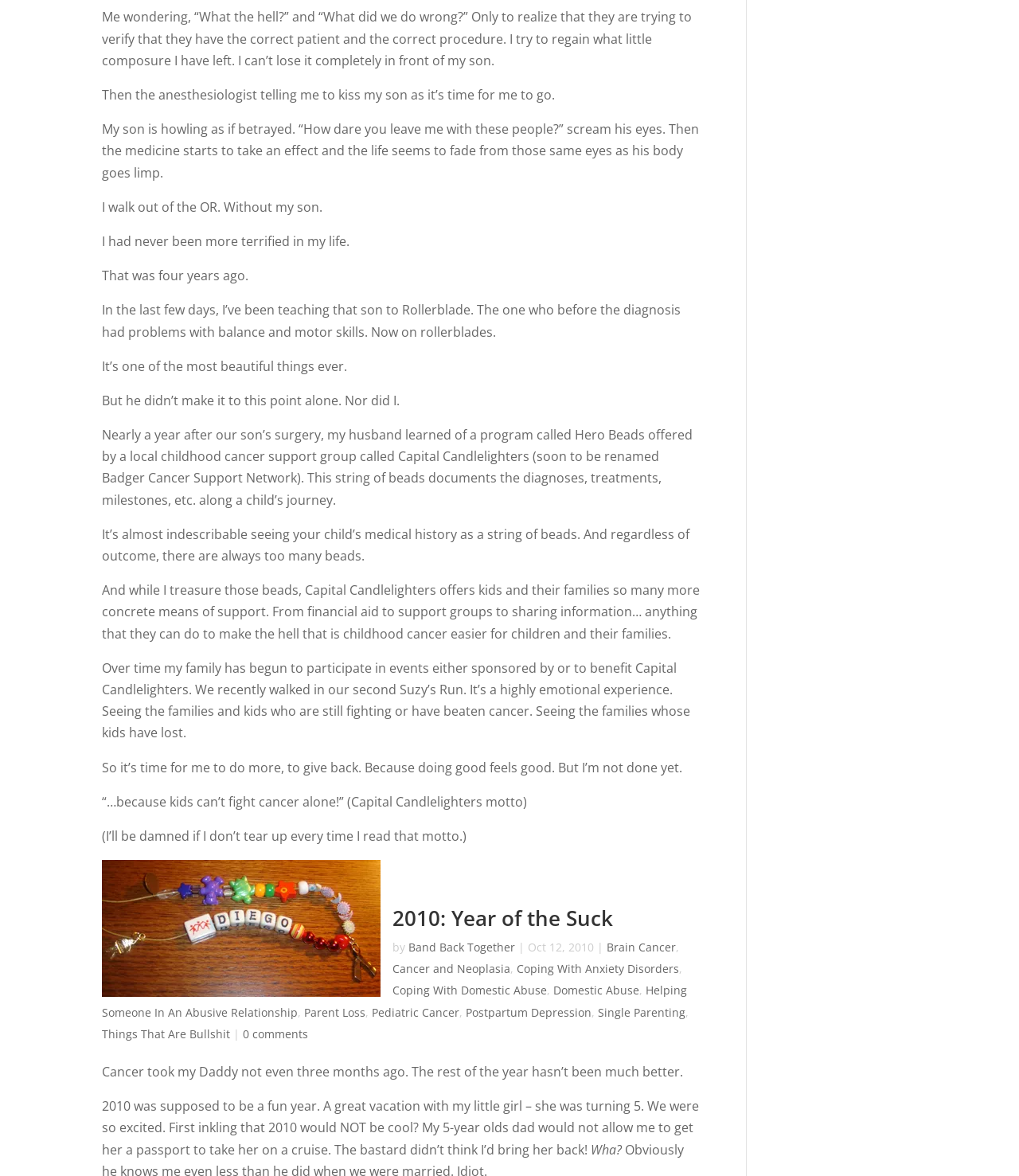Can you specify the bounding box coordinates of the area that needs to be clicked to fulfill the following instruction: "Click the image"?

[0.1, 0.731, 0.373, 0.848]